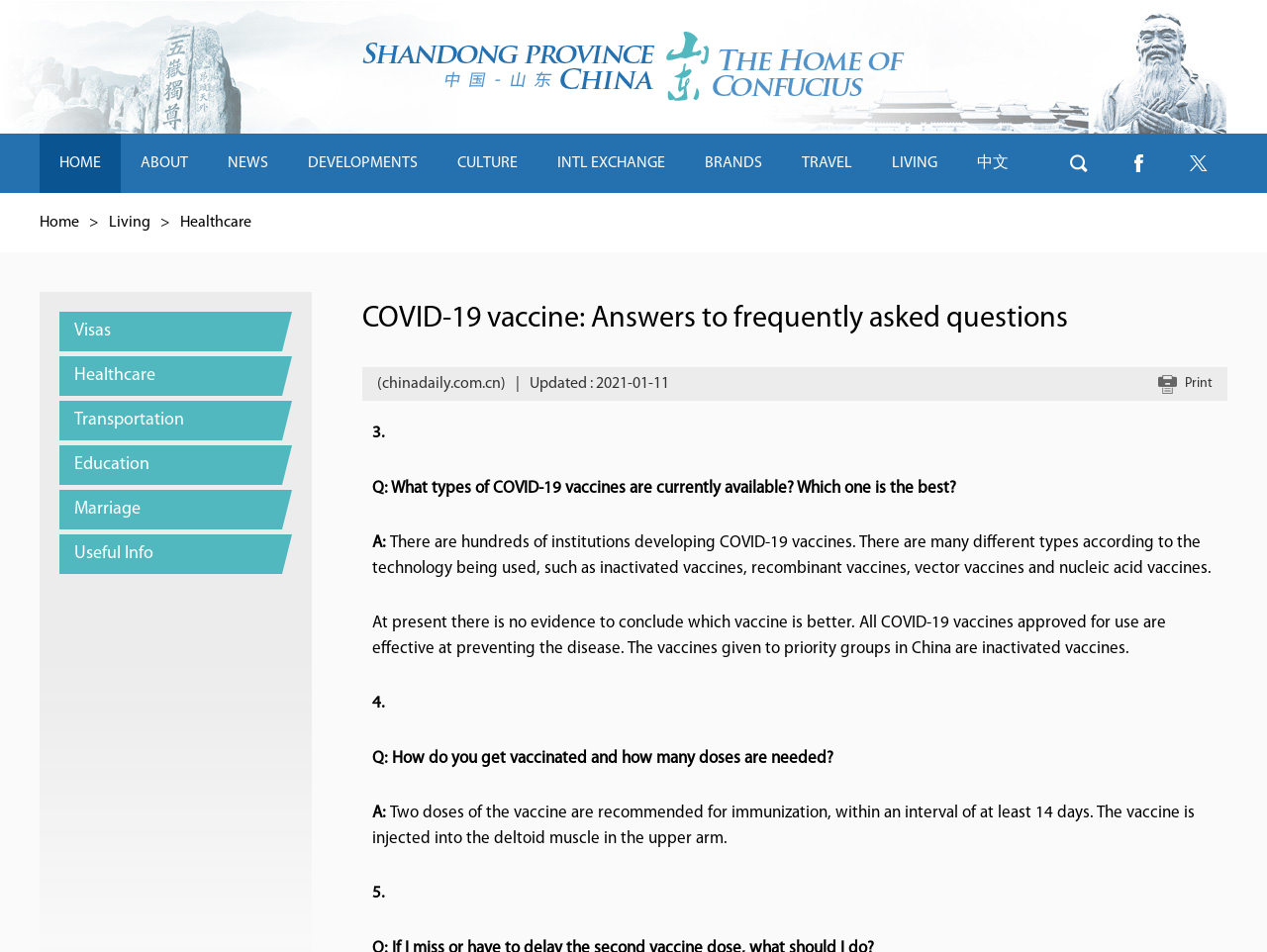Determine the bounding box coordinates for the area that should be clicked to carry out the following instruction: "Donate now".

None